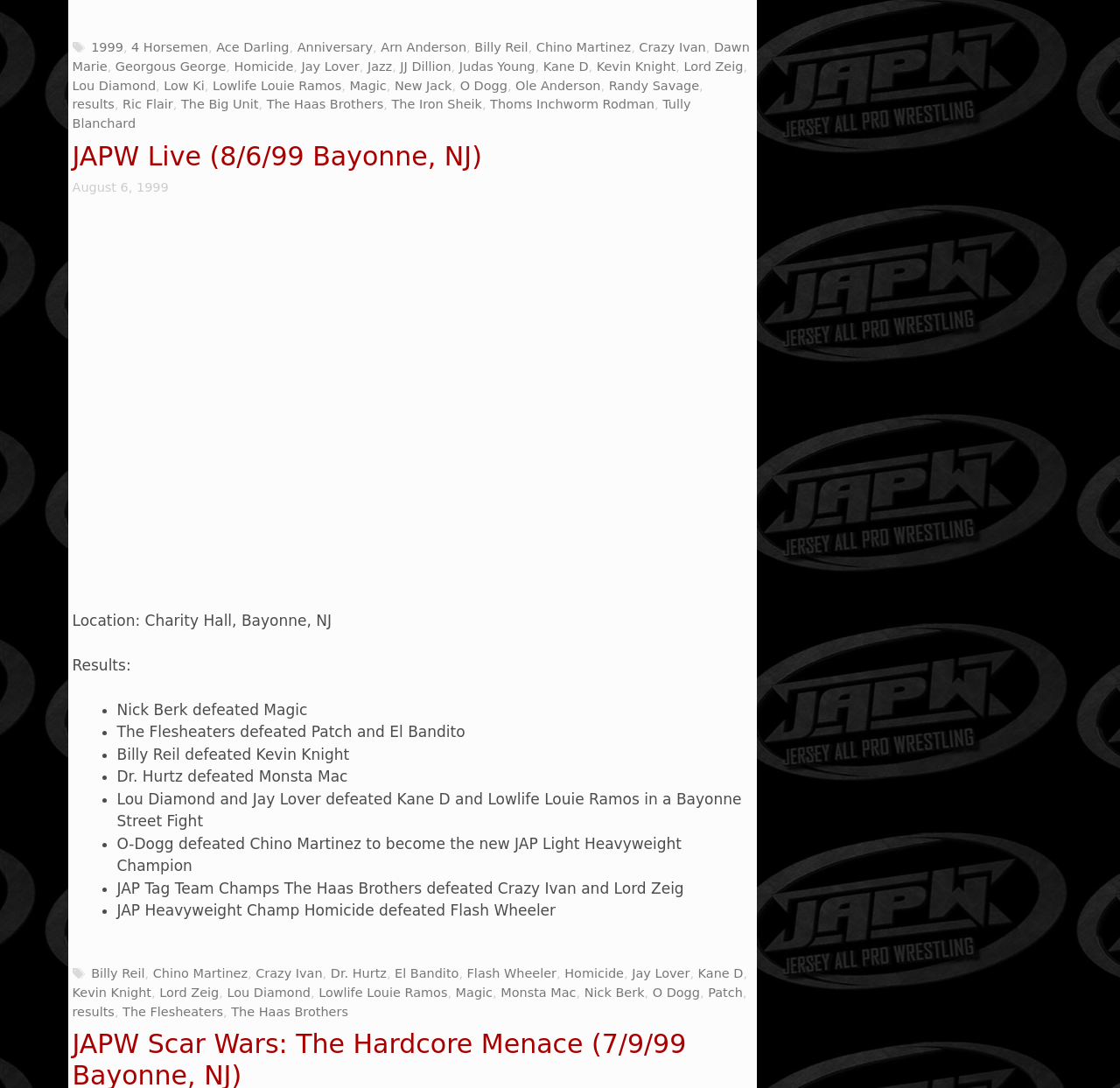Specify the bounding box coordinates of the area to click in order to execute this command: 'Read the article about making your resume stand out in the supply chain candidate pool'. The coordinates should consist of four float numbers ranging from 0 to 1, and should be formatted as [left, top, right, bottom].

None